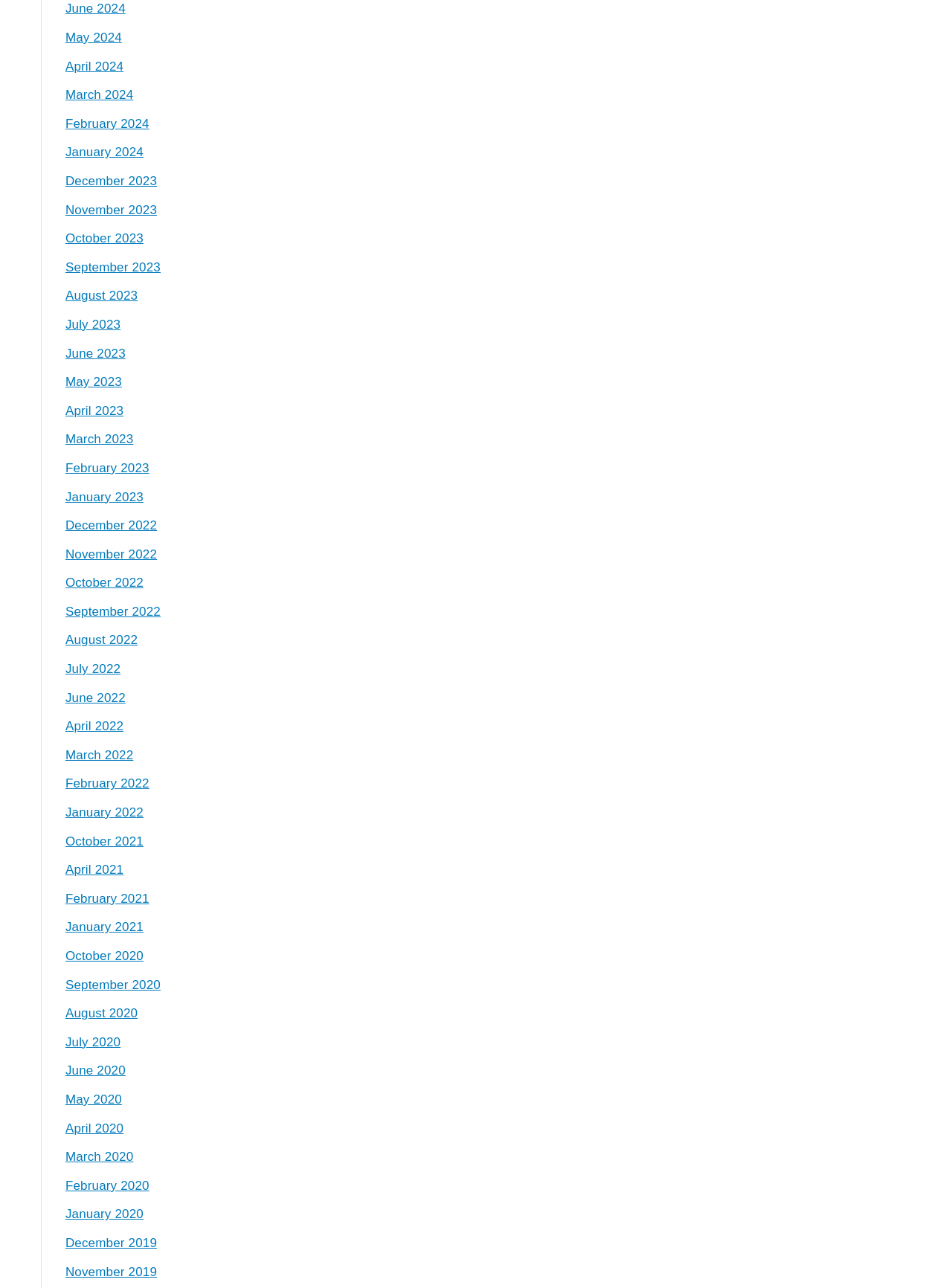Pinpoint the bounding box coordinates of the element you need to click to execute the following instruction: "Go to February 2013". The bounding box should be represented by four float numbers between 0 and 1, in the format [left, top, right, bottom].

None